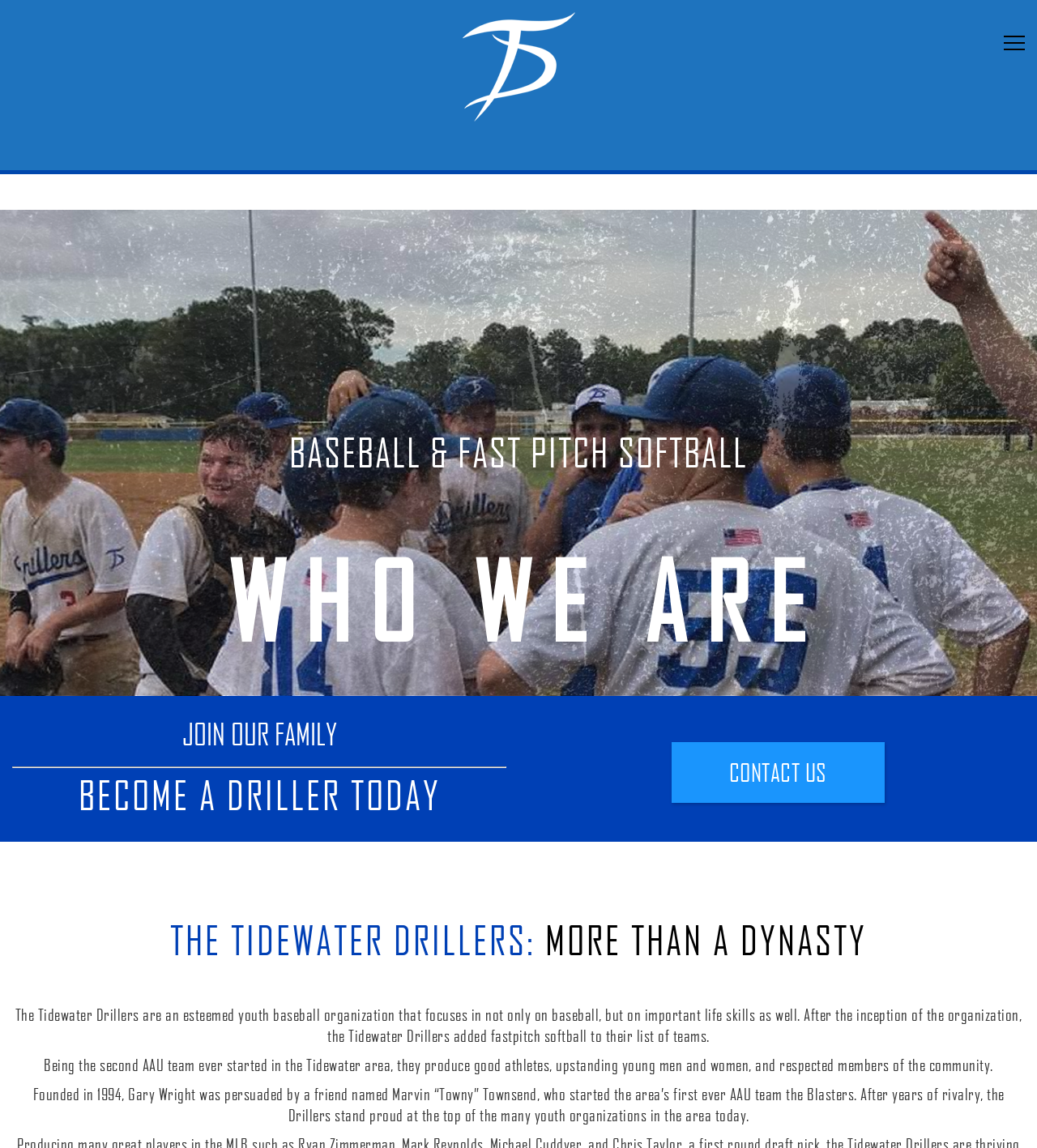Refer to the image and answer the question with as much detail as possible: What is the purpose of the Tidewater Drillers organization?

According to the webpage, the Tidewater Drillers organization not only focuses on baseball and softball but also on developing important life skills, as mentioned in the StaticText element 'The Tidewater Drillers are an esteemed youth baseball organization that focuses in not only on baseball, but on important life skills as well.'